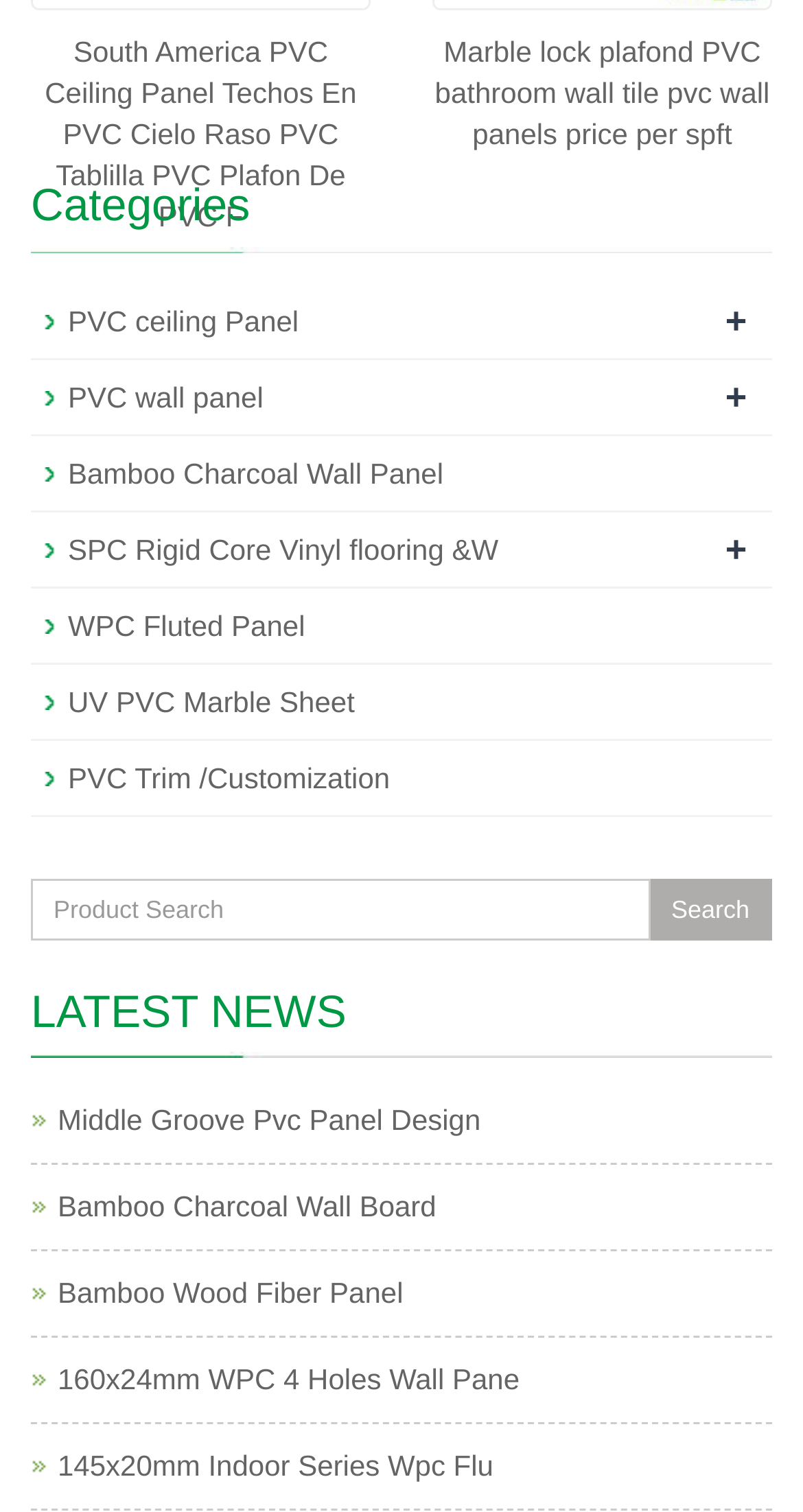Please answer the following question using a single word or phrase: 
What type of flooring is listed?

SPC Rigid Core Vinyl flooring